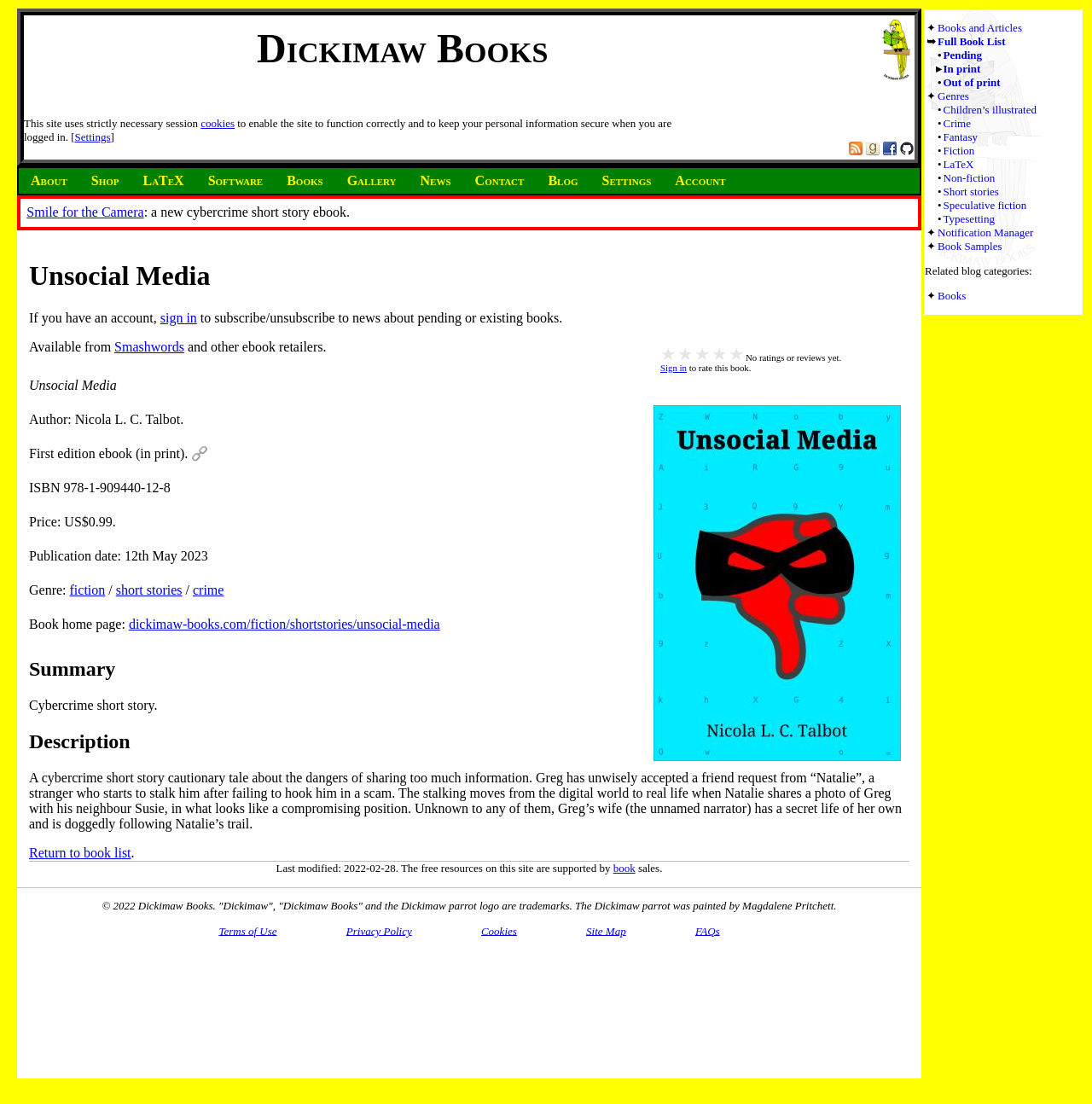Can you find the bounding box coordinates for the element that needs to be clicked to execute this instruction: "Visit the 'Smashwords' ebook retailer"? The coordinates should be given as four float numbers between 0 and 1, i.e., [left, top, right, bottom].

[0.105, 0.307, 0.169, 0.32]